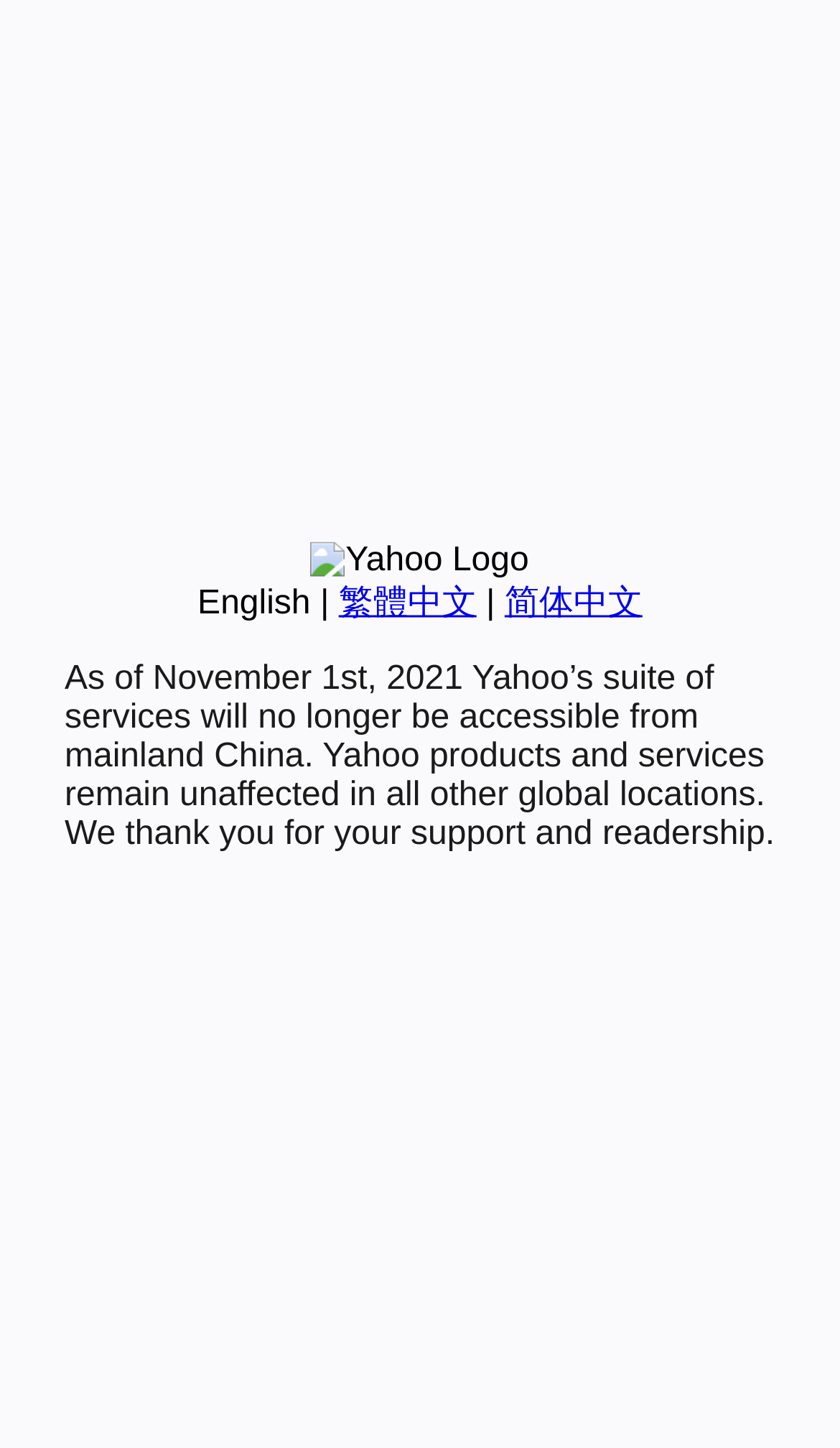Bounding box coordinates are specified in the format (top-left x, top-left y, bottom-right x, bottom-right y). All values are floating point numbers bounded between 0 and 1. Please provide the bounding box coordinate of the region this sentence describes: 繁體中文

[0.403, 0.404, 0.567, 0.429]